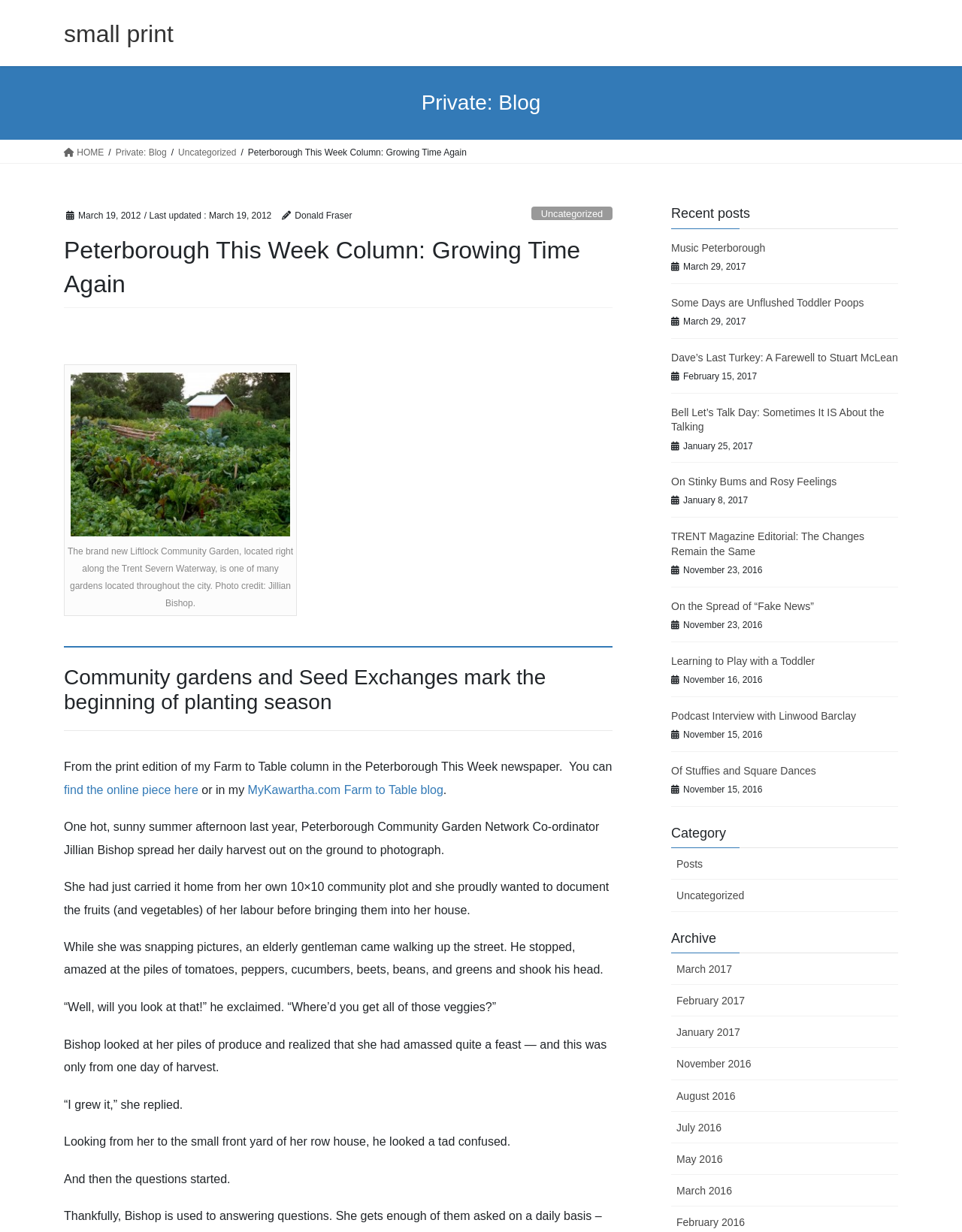What is the name of the community garden mentioned in the article?
Respond to the question with a single word or phrase according to the image.

Liftlock Community Garden